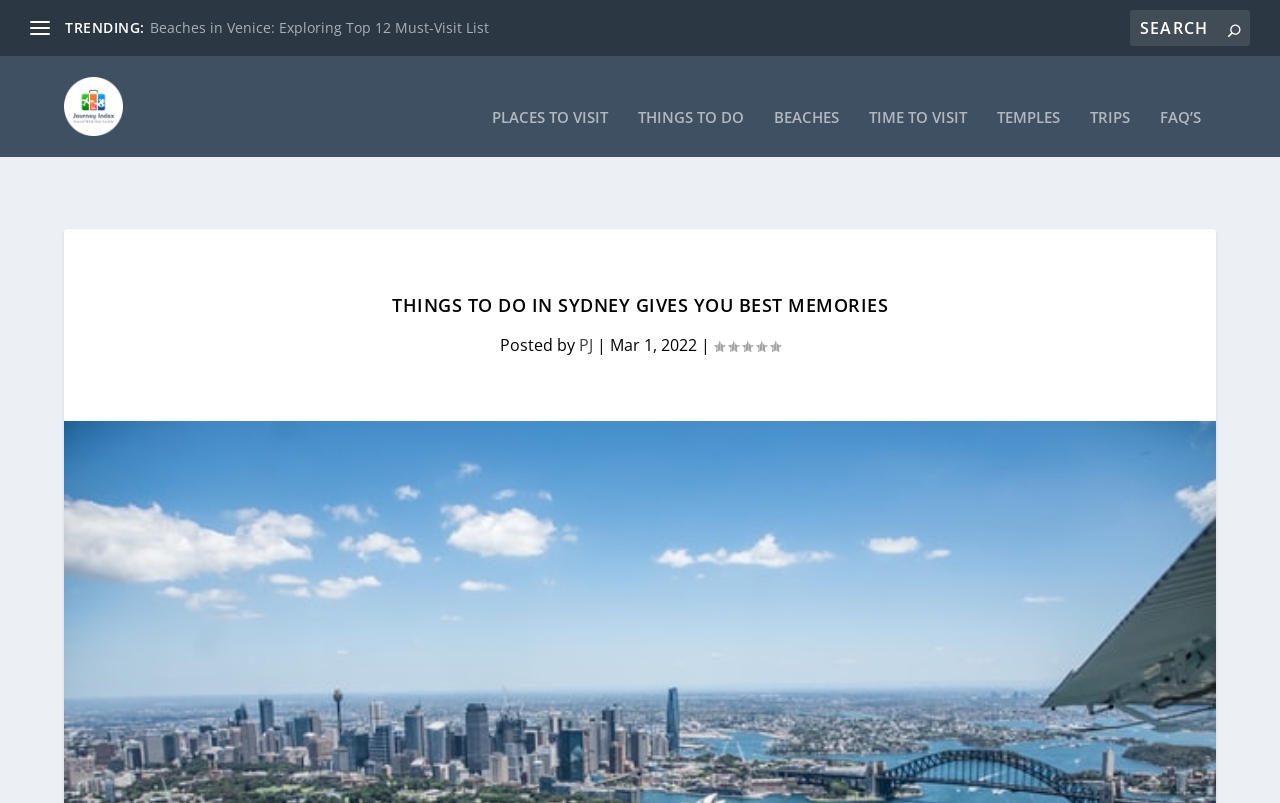Determine the bounding box coordinates for the clickable element required to fulfill the instruction: "visit Journey Index". Provide the coordinates as four float numbers between 0 and 1, i.e., [left, top, right, bottom].

[0.05, 0.07, 0.112, 0.169]